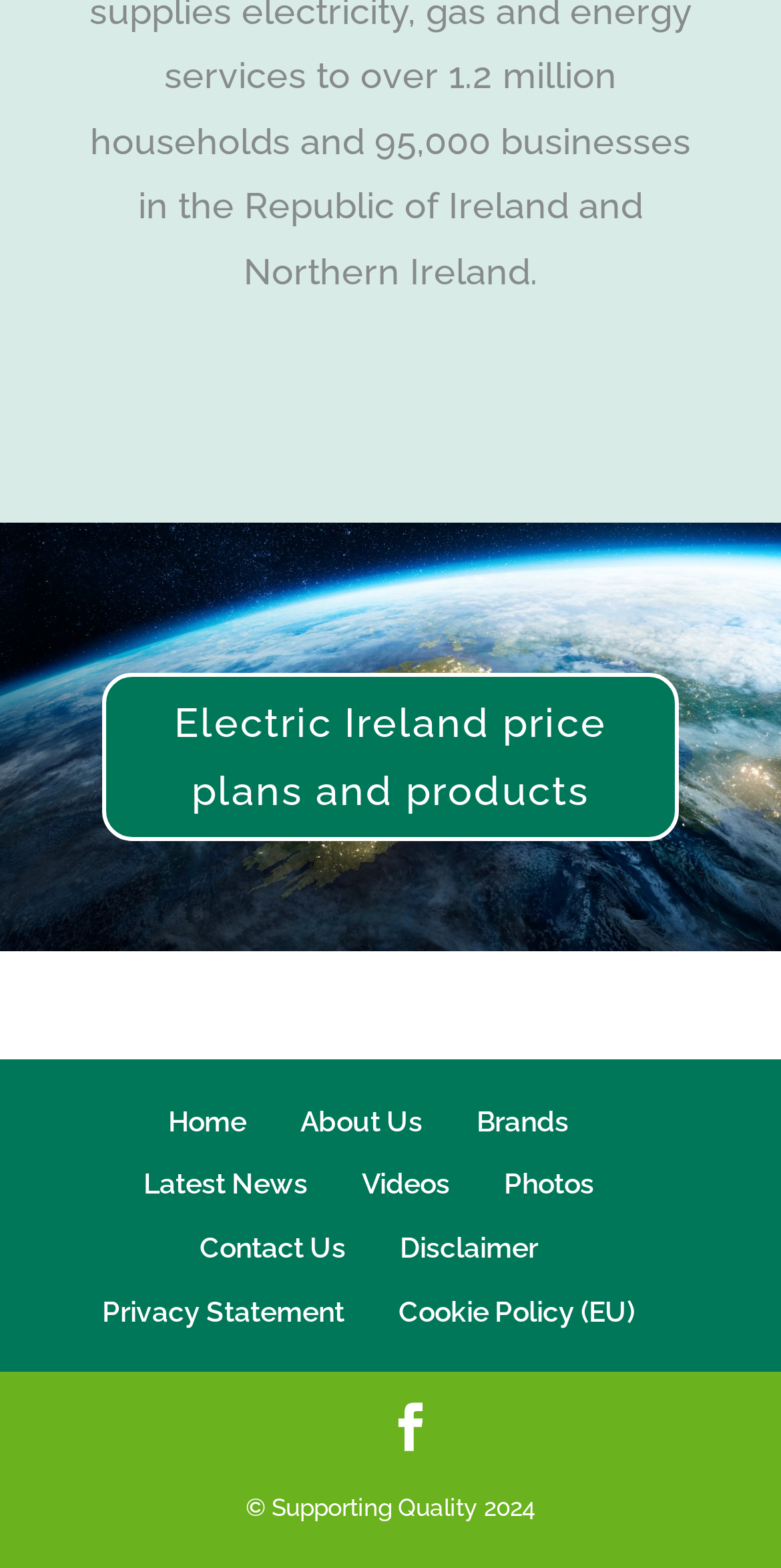Please mark the bounding box coordinates of the area that should be clicked to carry out the instruction: "Contact Us".

[0.255, 0.786, 0.442, 0.806]